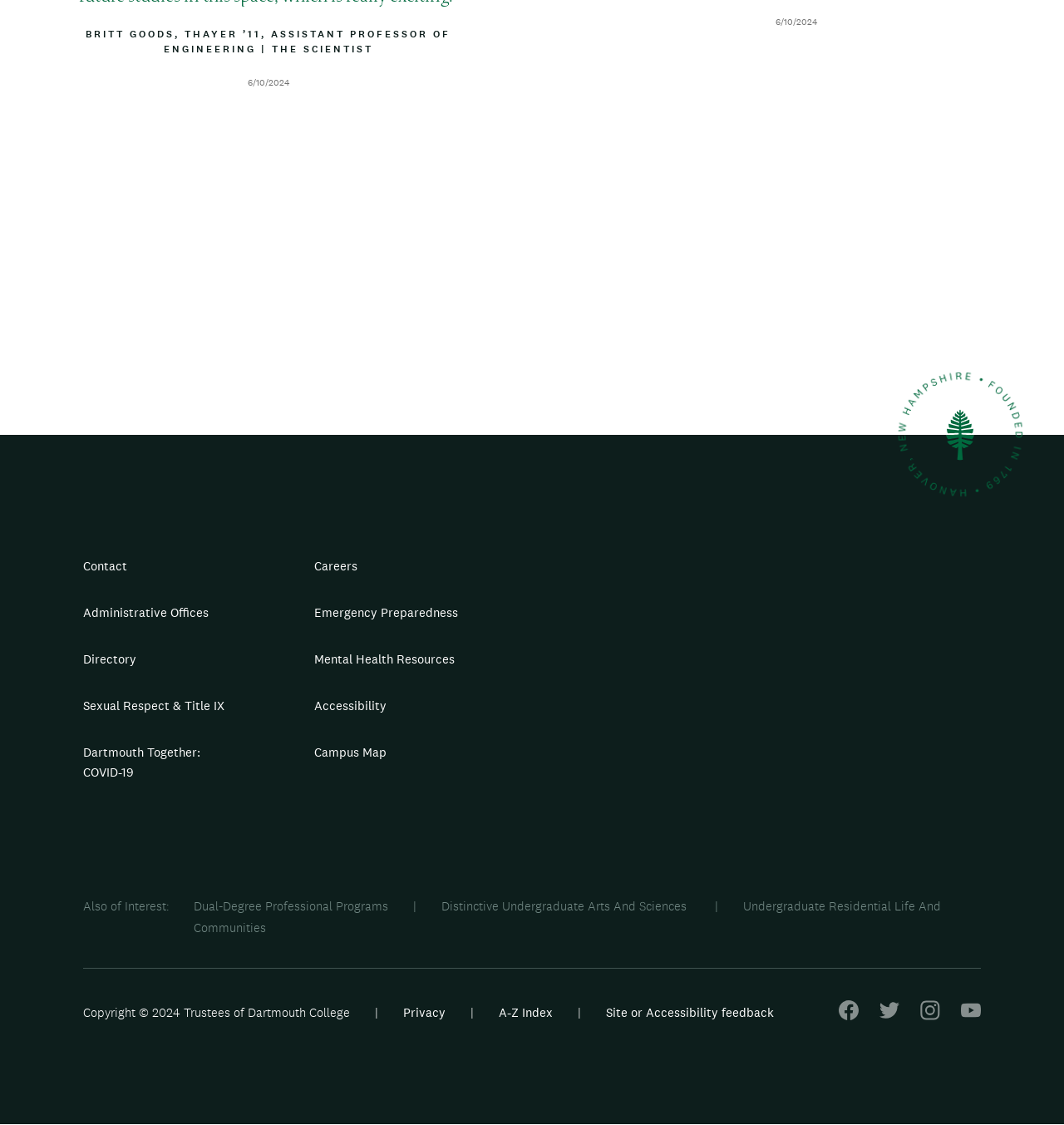What is the name of the college?
Answer the question with a single word or phrase, referring to the image.

Dartmouth College